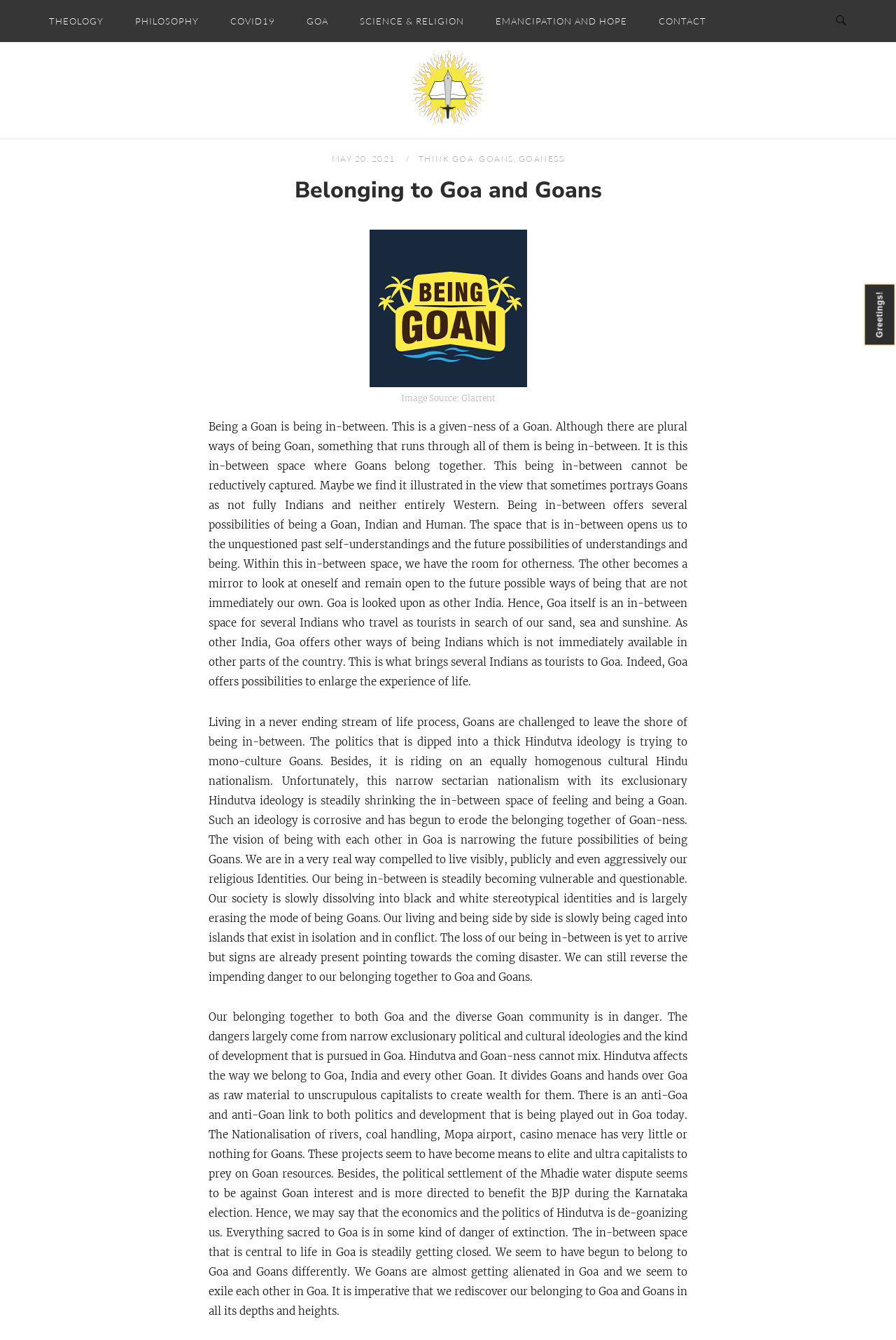Determine the bounding box coordinates in the format (top-left x, top-left y, bottom-right x, bottom-right y). Ensure all values are floating point numbers between 0 and 1. Identify the bounding box of the UI element described by: Home

[0.45, 0.032, 0.55, 0.103]